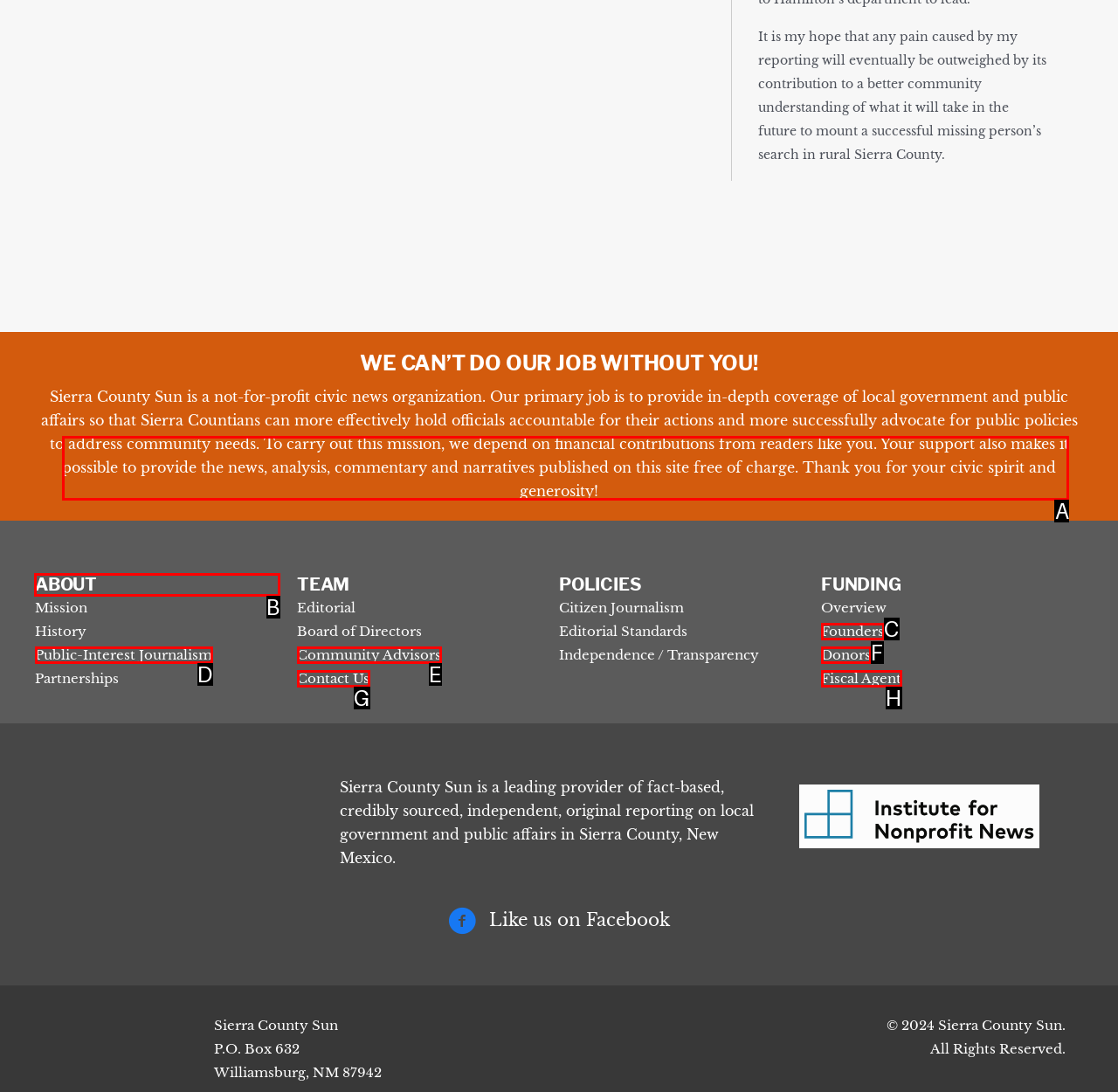What letter corresponds to the UI element to complete this task: Click on the 'ABOUT' link
Answer directly with the letter.

B